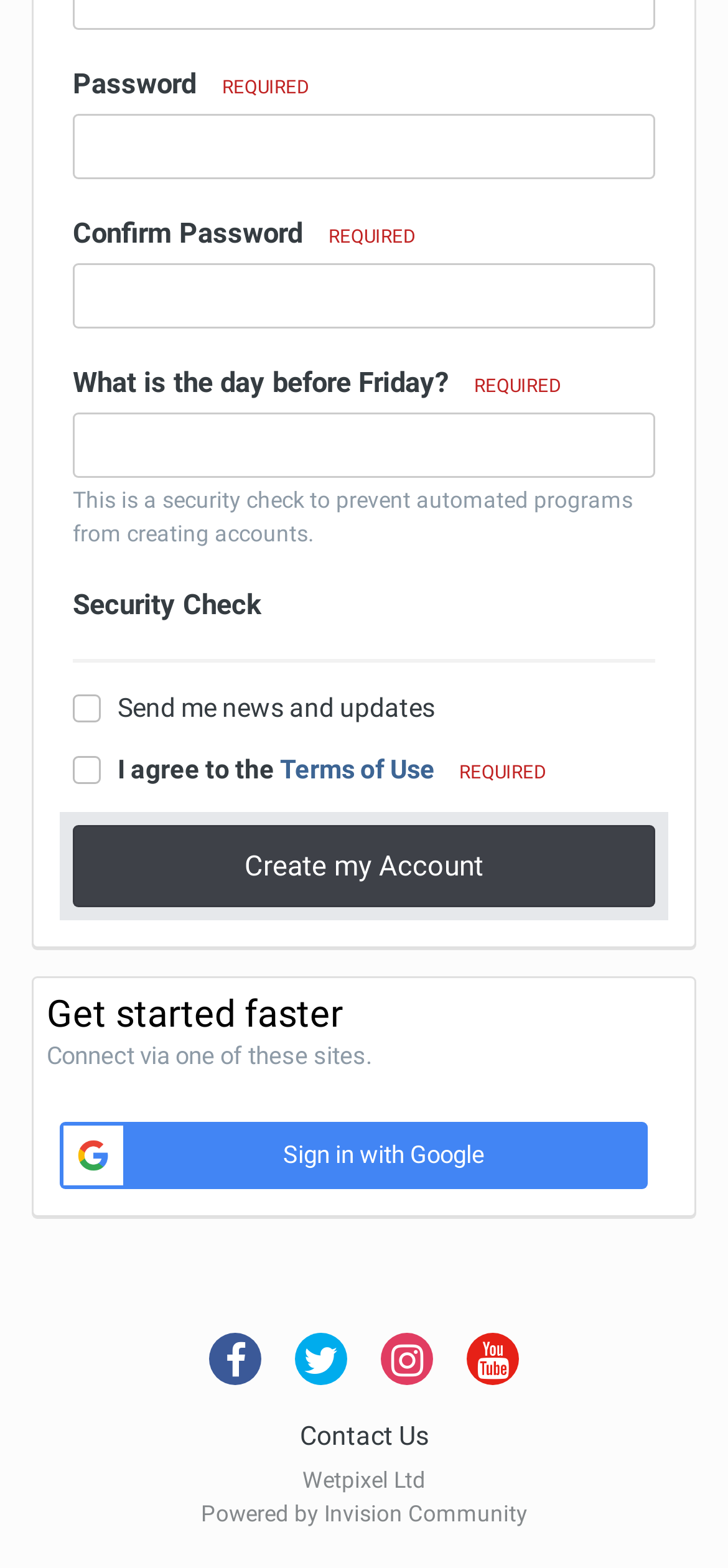Predict the bounding box coordinates of the UI element that matches this description: "Contact Us". The coordinates should be in the format [left, top, right, bottom] with each value between 0 and 1.

[0.412, 0.906, 0.588, 0.925]